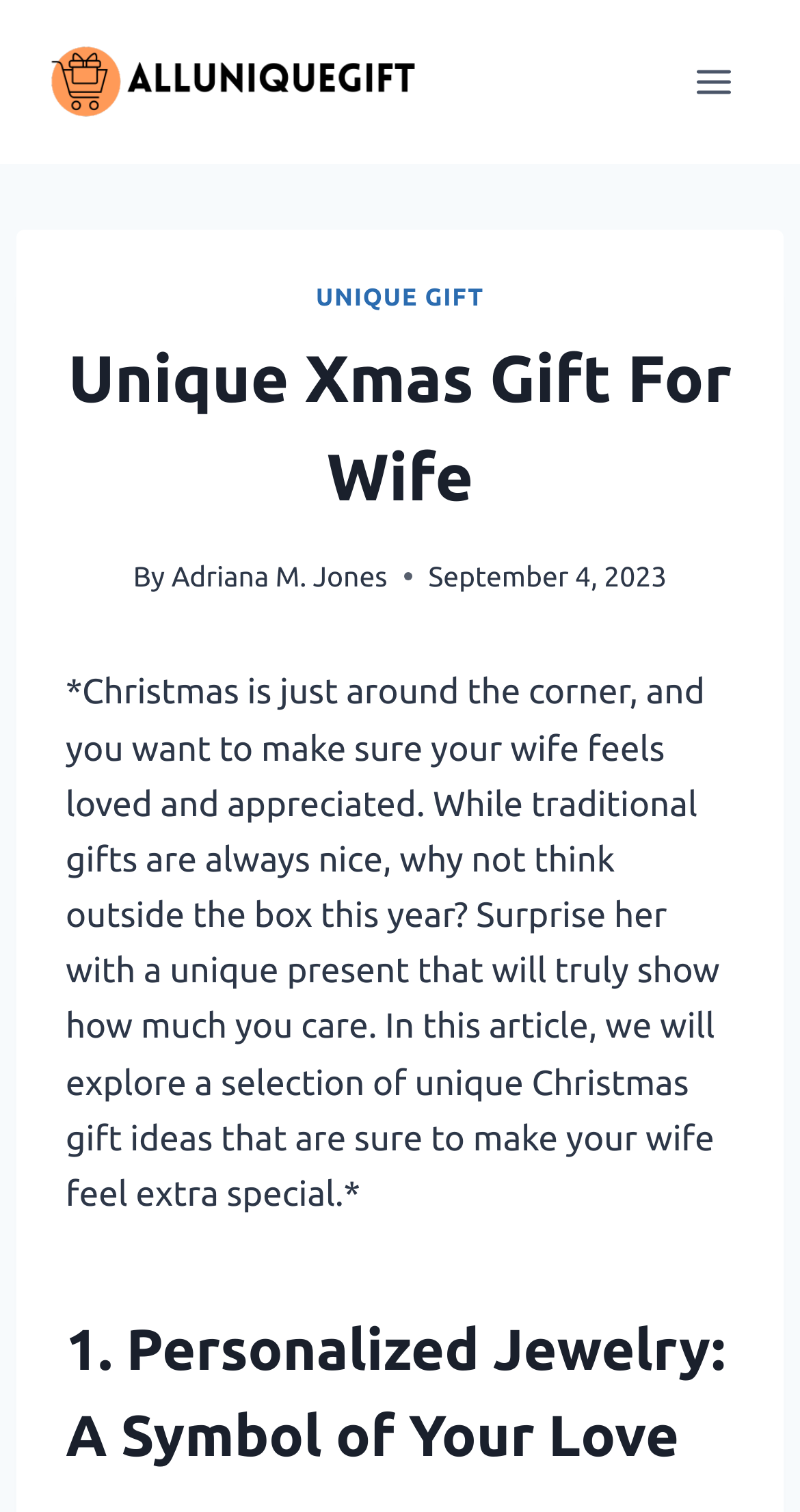What is the first unique gift idea mentioned in the article?
Please provide a detailed answer to the question.

The first unique gift idea mentioned in the article can be found by looking at the section below the introduction, where it says '1. Personalized Jewelry: A Symbol of Your Love', which is the first gift idea mentioned.